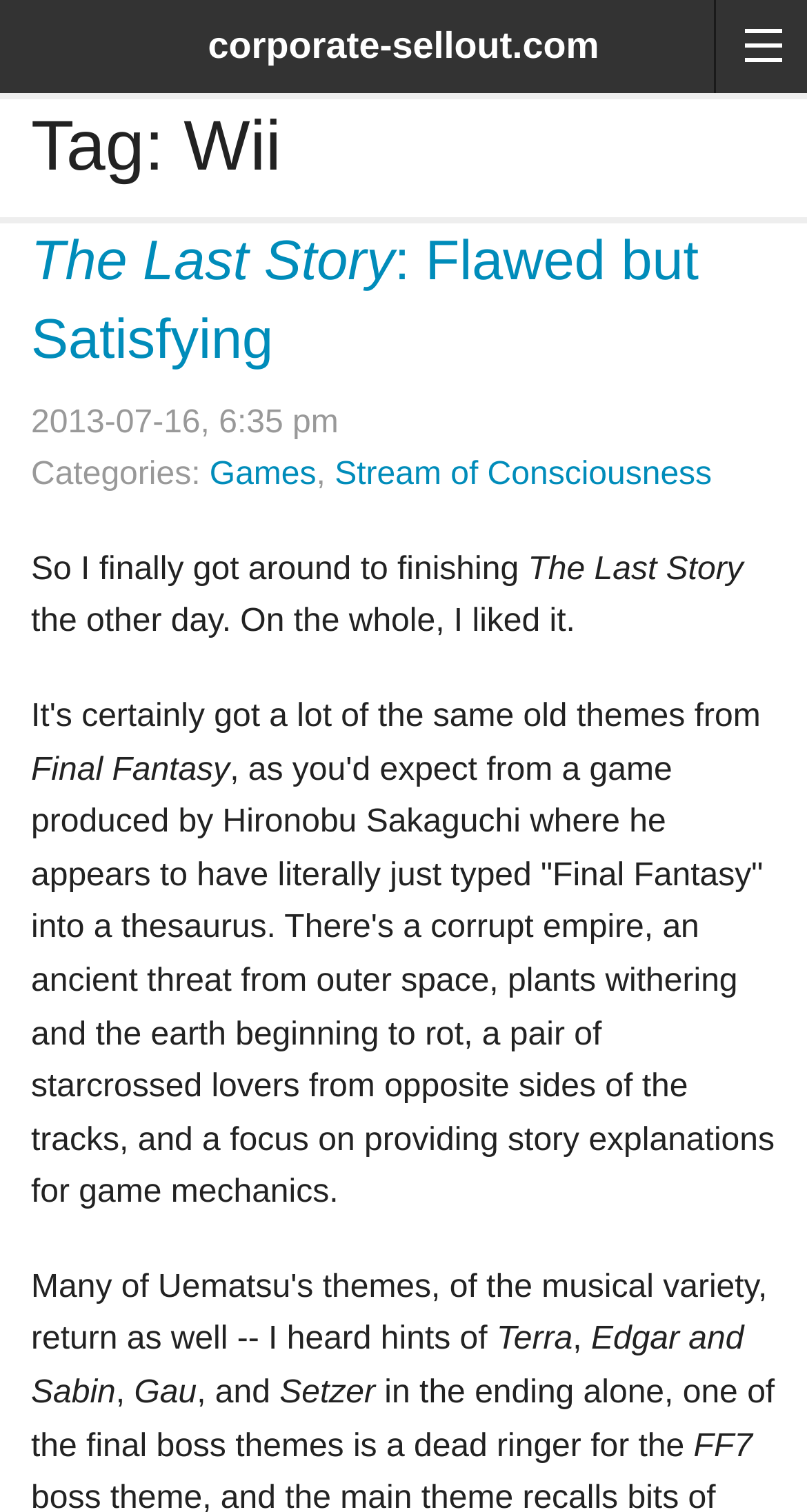Determine the bounding box coordinates in the format (top-left x, top-left y, bottom-right x, bottom-right y). Ensure all values are floating point numbers between 0 and 1. Identify the bounding box of the UI element described by: Stream of Consciousness

[0.415, 0.303, 0.882, 0.326]